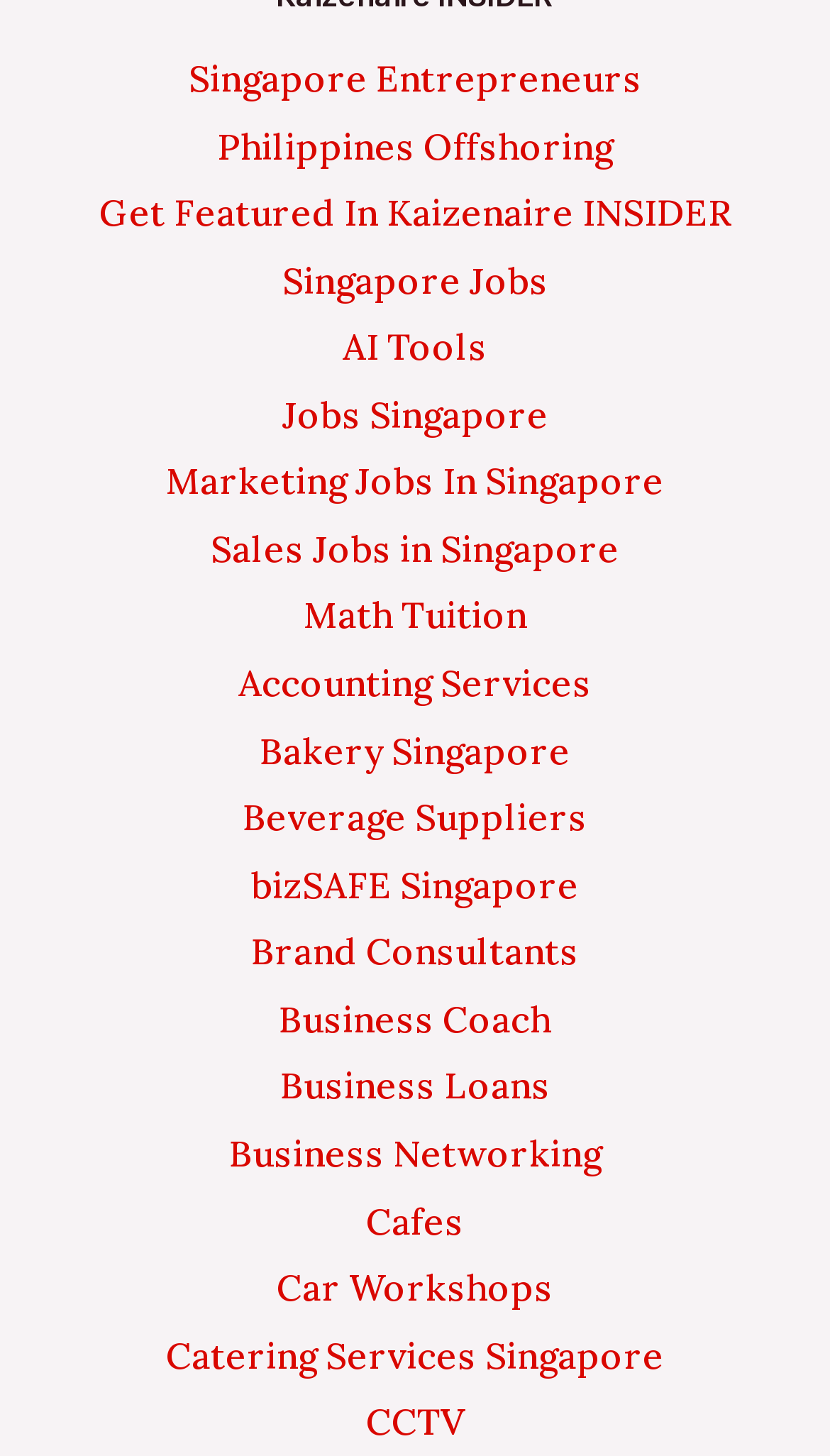Show the bounding box coordinates of the element that should be clicked to complete the task: "Find Business Loans".

[0.337, 0.73, 0.663, 0.762]